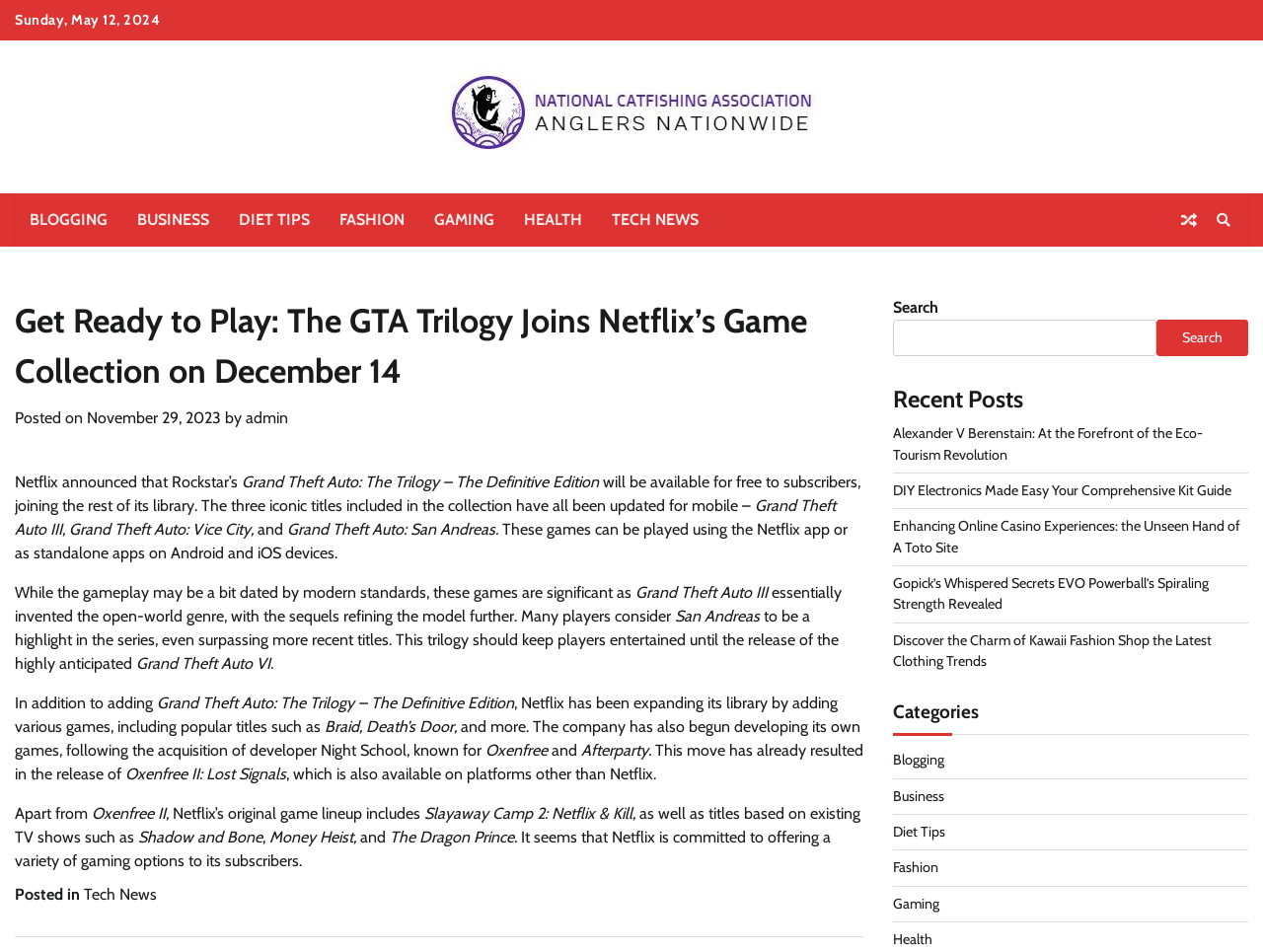What is the date of the article?
Using the image as a reference, deliver a detailed and thorough answer to the question.

The date of the article can be found in the article section, where it says 'Posted on November 29, 2023'.